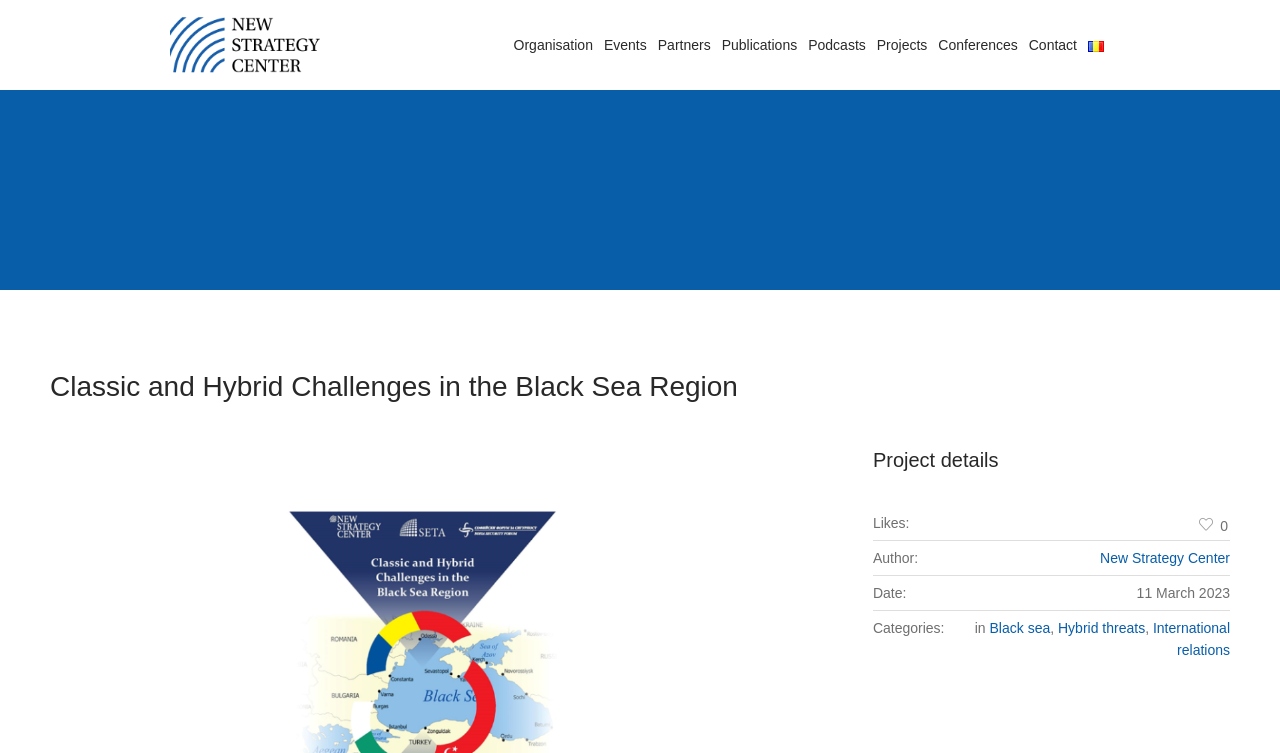Please answer the following question using a single word or phrase: 
How many main navigation links are there?

9